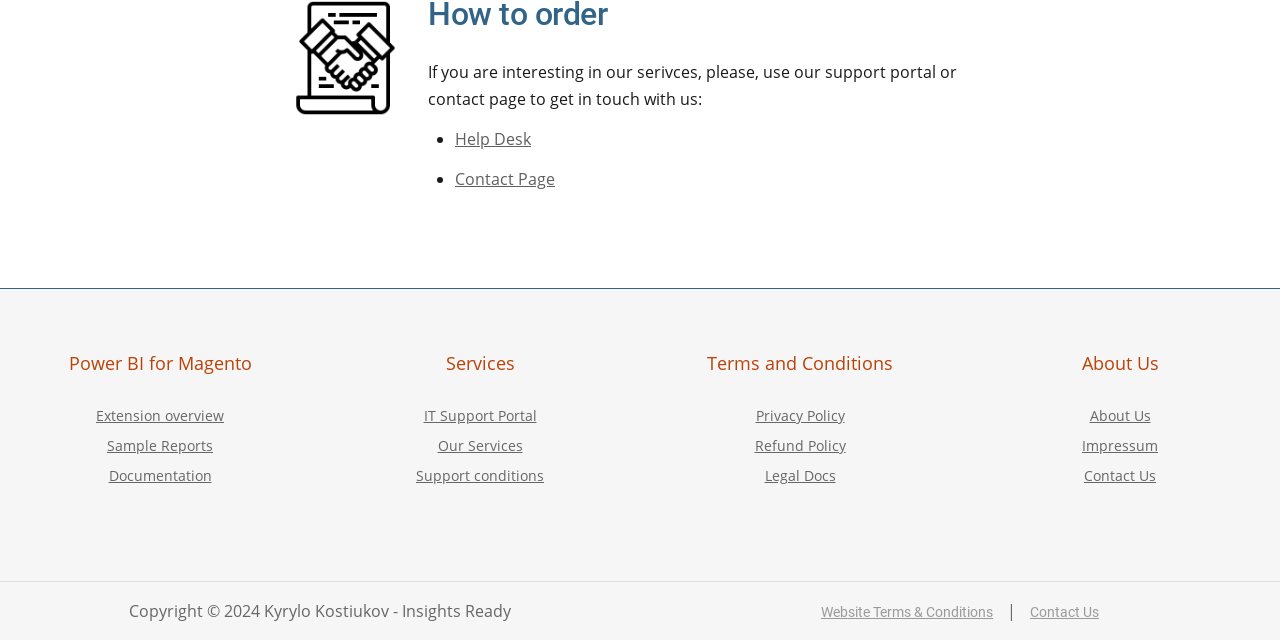Please indicate the bounding box coordinates of the element's region to be clicked to achieve the instruction: "View the sample reports". Provide the coordinates as four float numbers between 0 and 1, i.e., [left, top, right, bottom].

[0.084, 0.681, 0.166, 0.711]